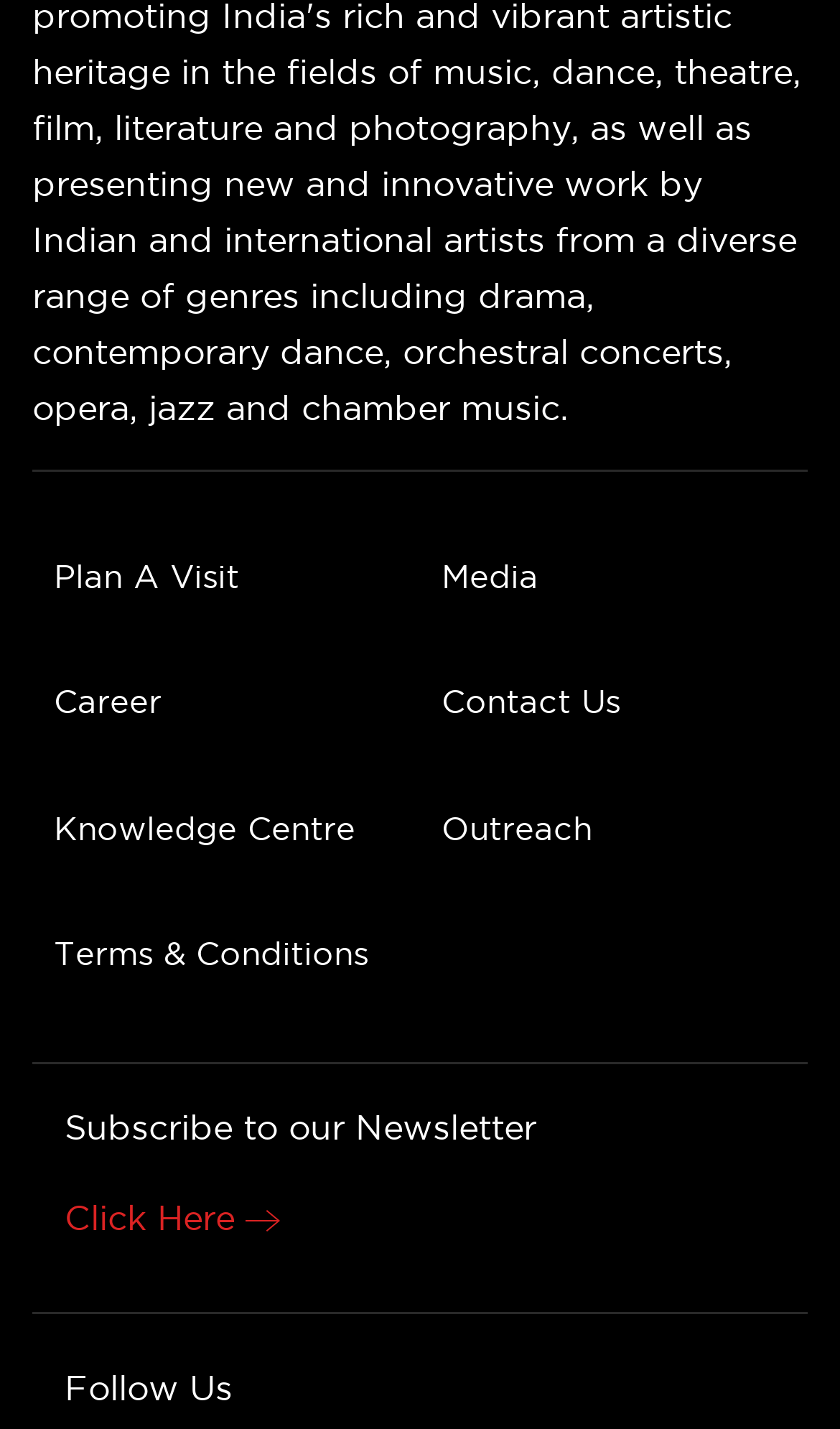Provide the bounding box coordinates for the UI element described in this sentence: "Outreach". The coordinates should be four float values between 0 and 1, i.e., [left, top, right, bottom].

[0.526, 0.564, 0.705, 0.598]